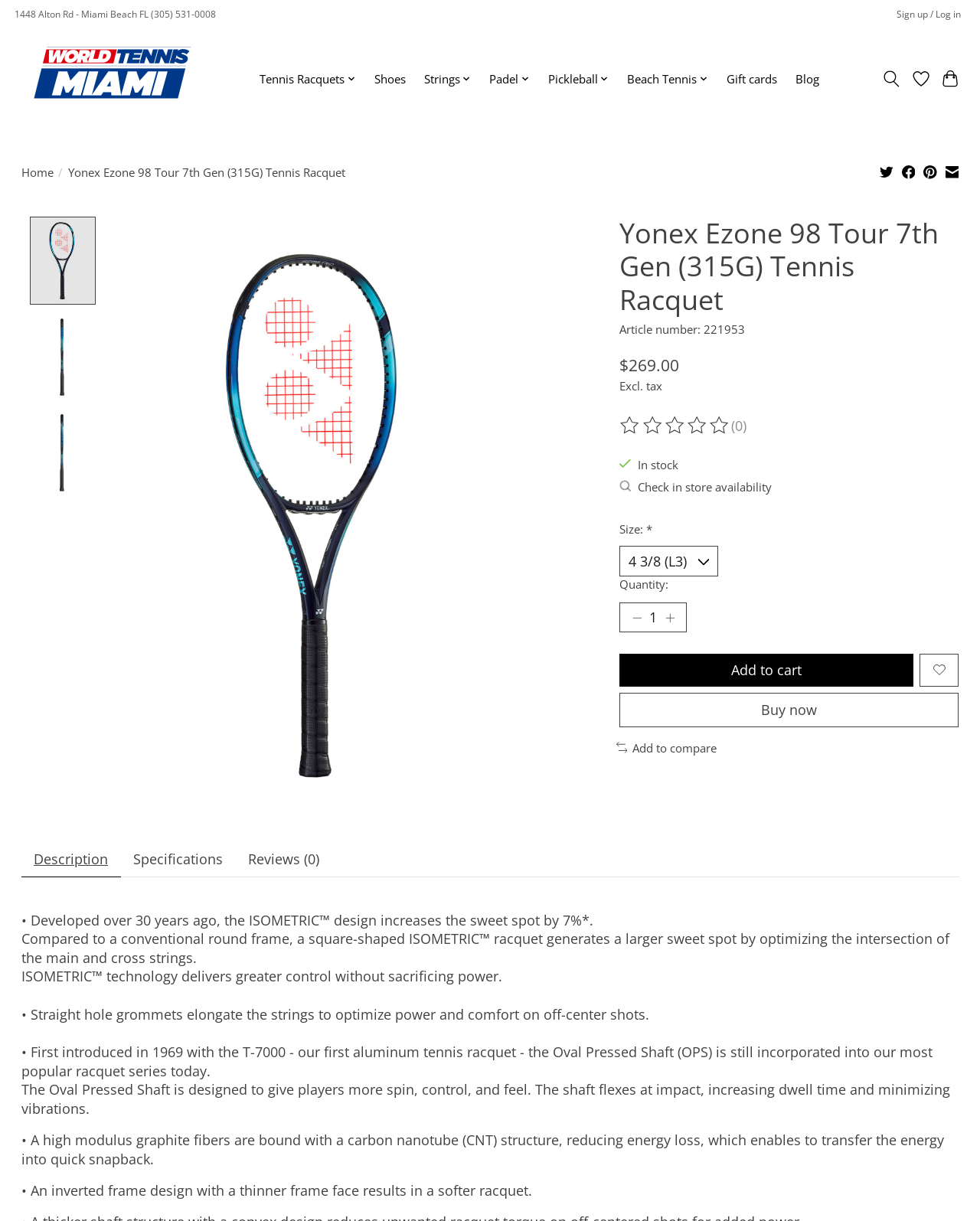What types of sports equipment are available on this website?
Using the image provided, answer with just one word or phrase.

Tennis, Padel, Pickleball, Beach Tennis